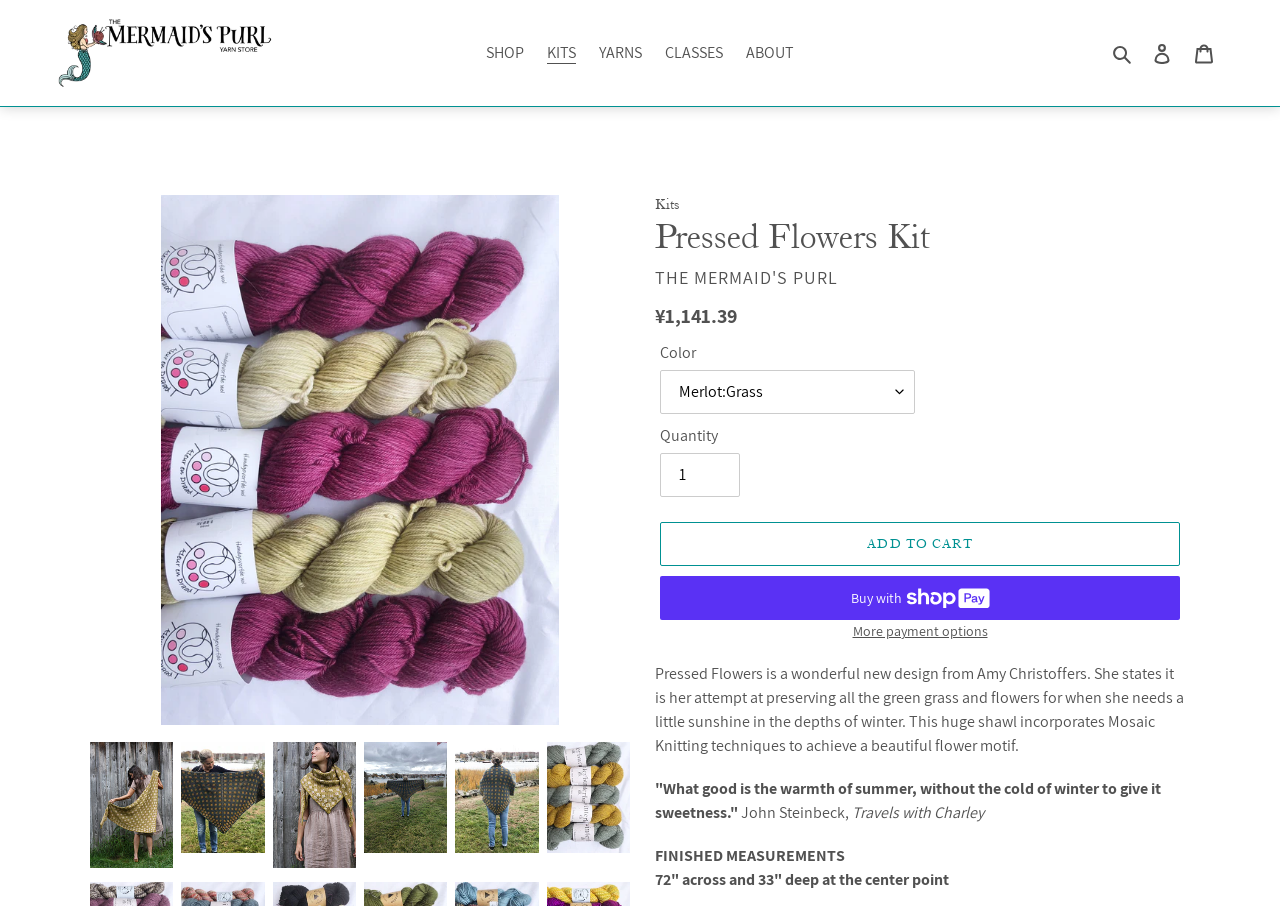Determine the bounding box coordinates for the region that must be clicked to execute the following instruction: "View the 'Pressed Flowers Kit' image in the gallery".

[0.067, 0.815, 0.139, 0.962]